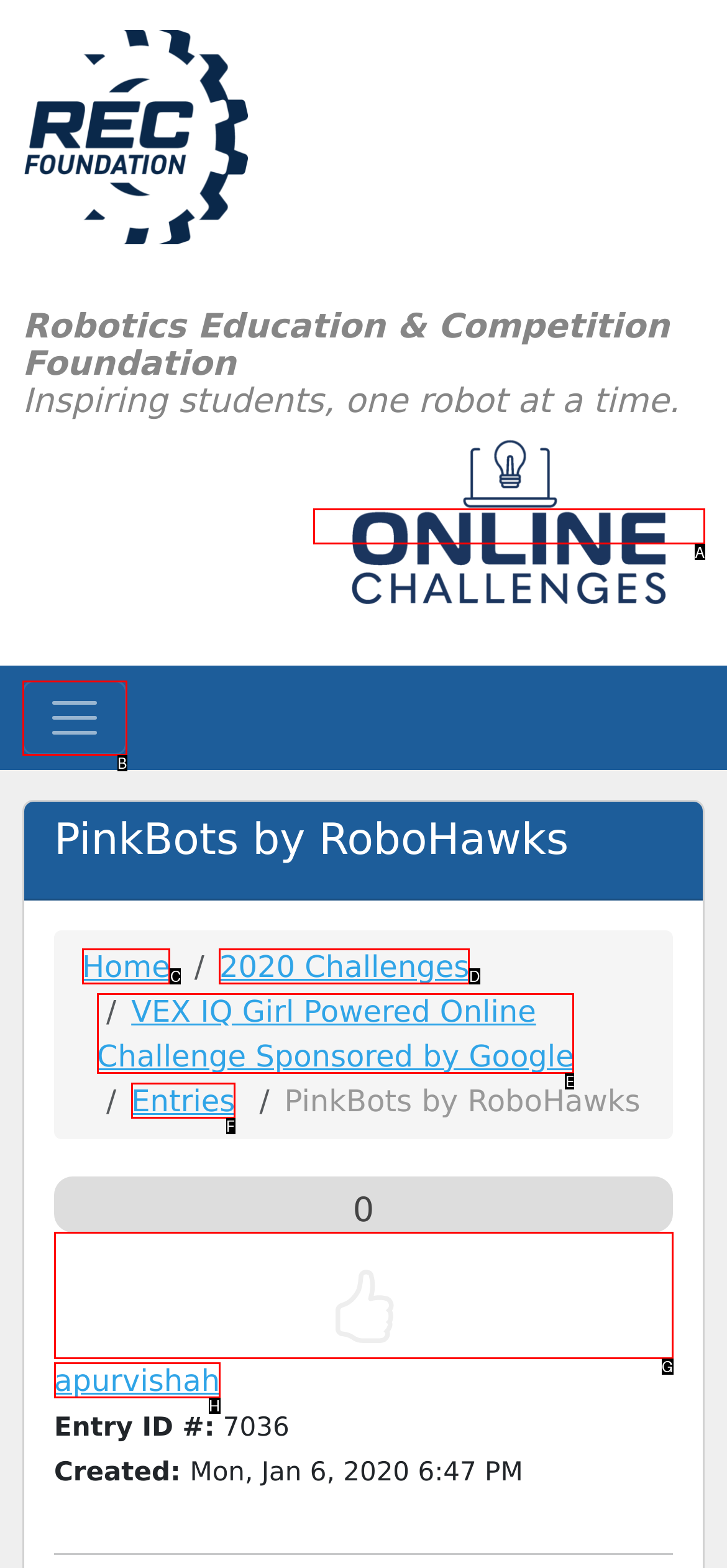Using the description: 2020 Challenges, find the HTML element that matches it. Answer with the letter of the chosen option.

D